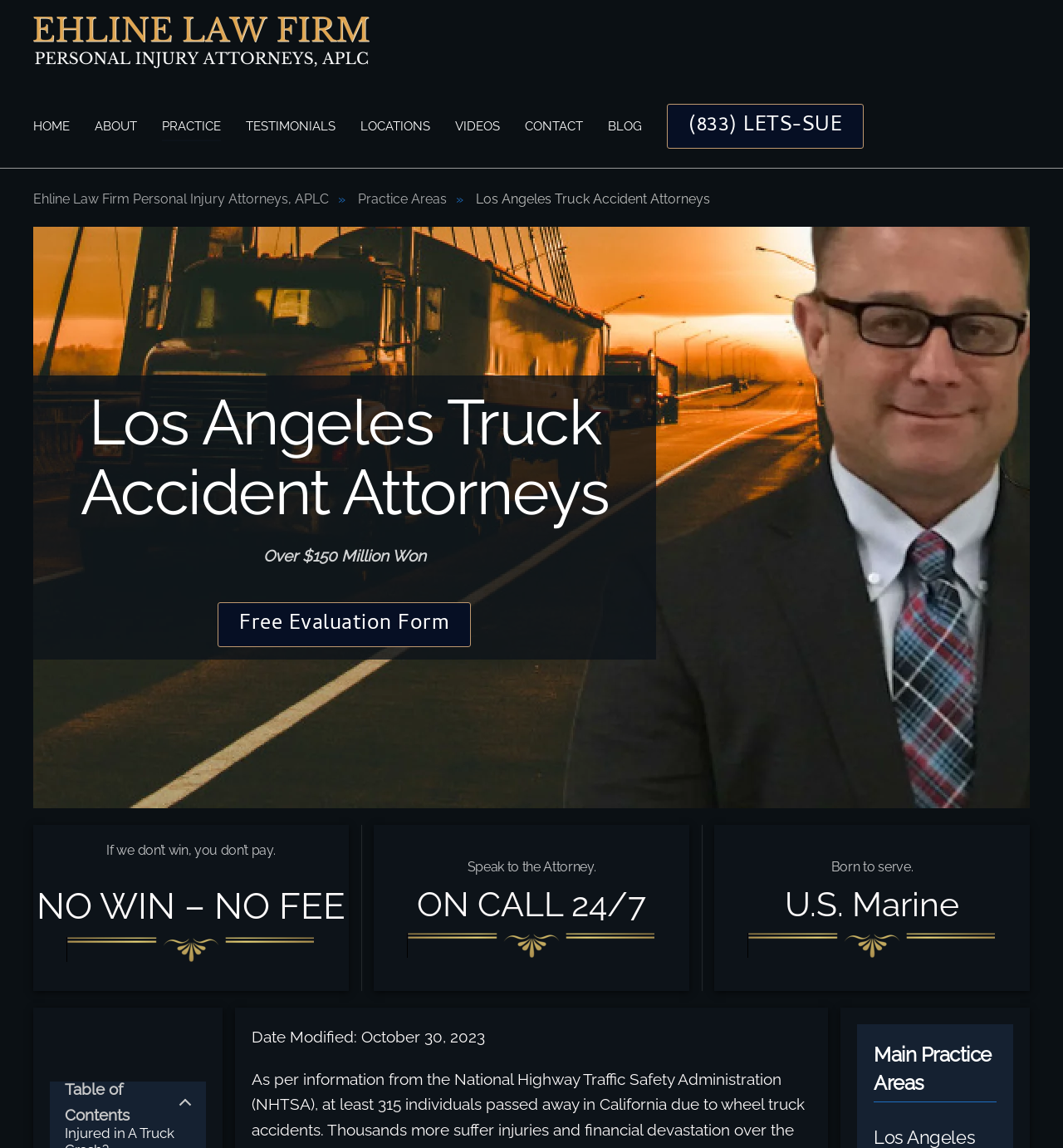Provide the bounding box coordinates of the HTML element described as: "(833) LETS-SUE". The bounding box coordinates should be four float numbers between 0 and 1, i.e., [left, top, right, bottom].

[0.627, 0.09, 0.813, 0.13]